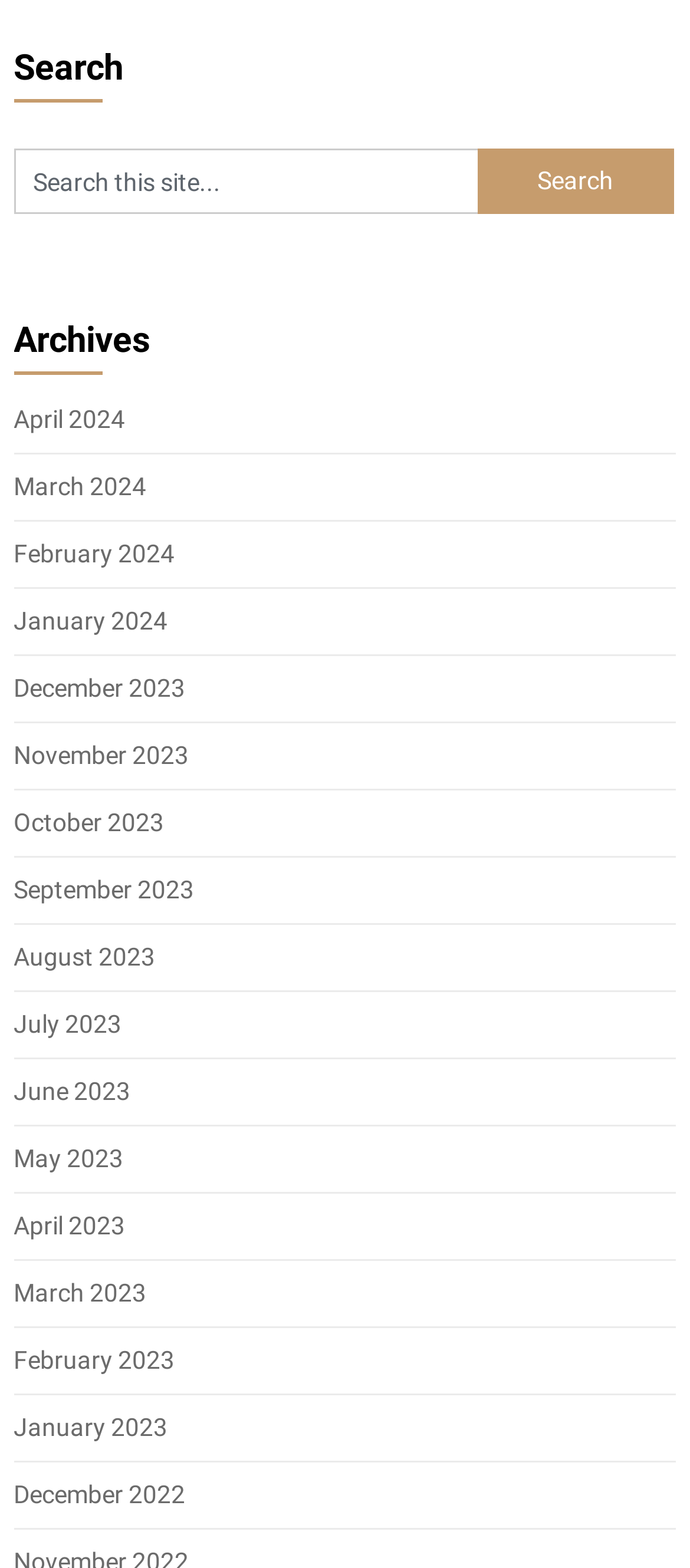Find the bounding box coordinates for the HTML element described as: "December 2023". The coordinates should consist of four float values between 0 and 1, i.e., [left, top, right, bottom].

[0.02, 0.43, 0.269, 0.448]